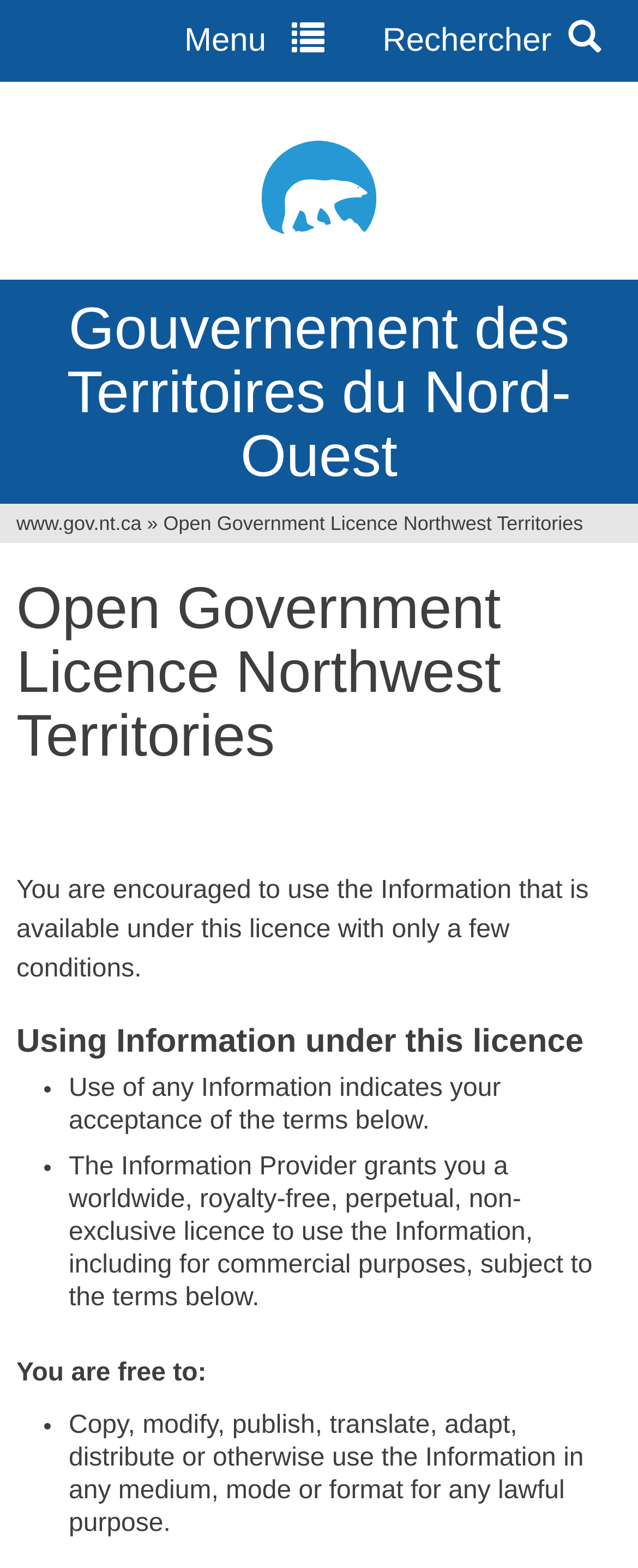Respond to the question below with a single word or phrase:
What indicates acceptance of the terms?

Use of any Information